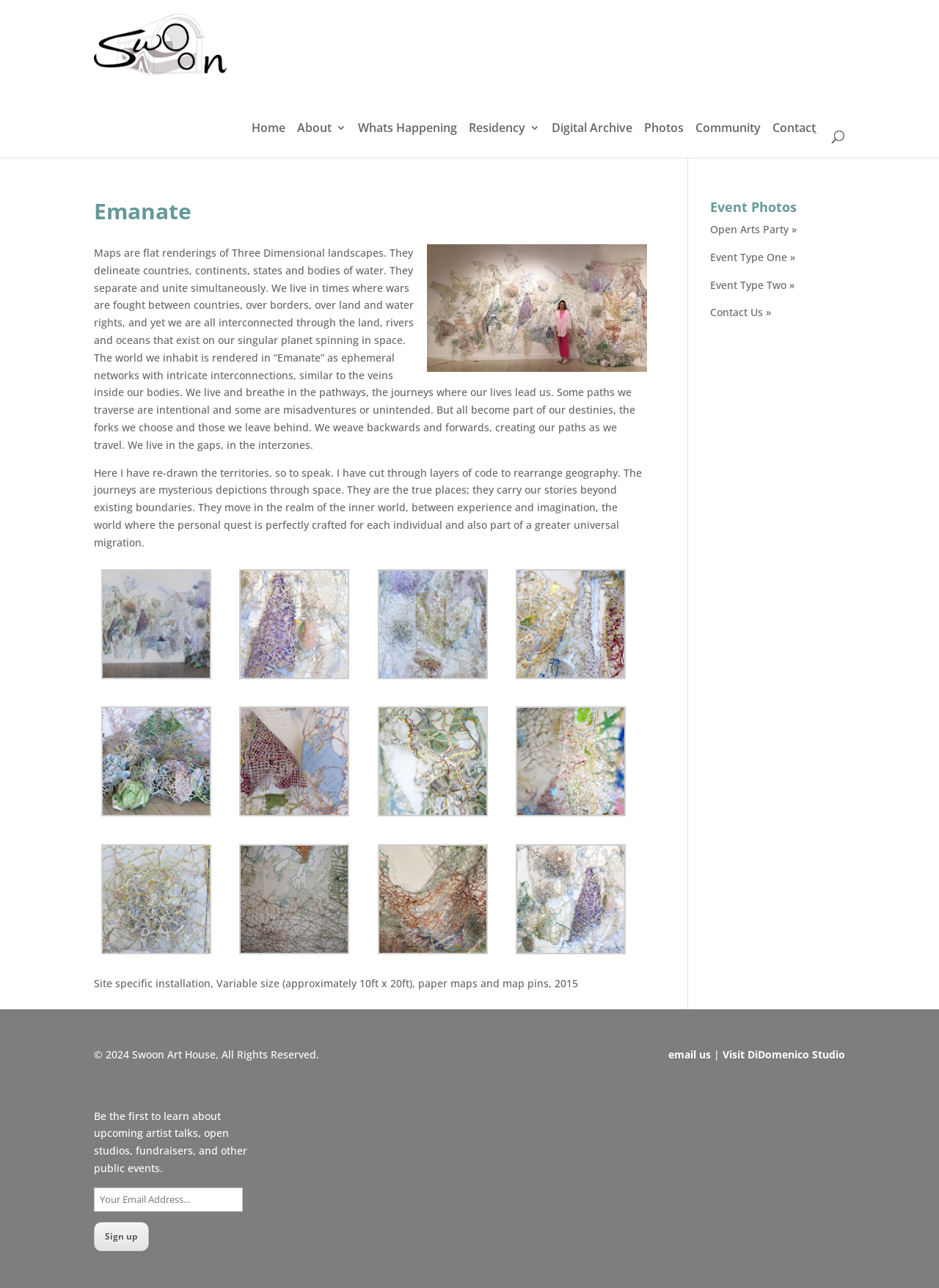Can you pinpoint the bounding box coordinates for the clickable element required for this instruction: "view the image of Samsung galaxy s22 ultra green"? The coordinates should be four float numbers between 0 and 1, i.e., [left, top, right, bottom].

None